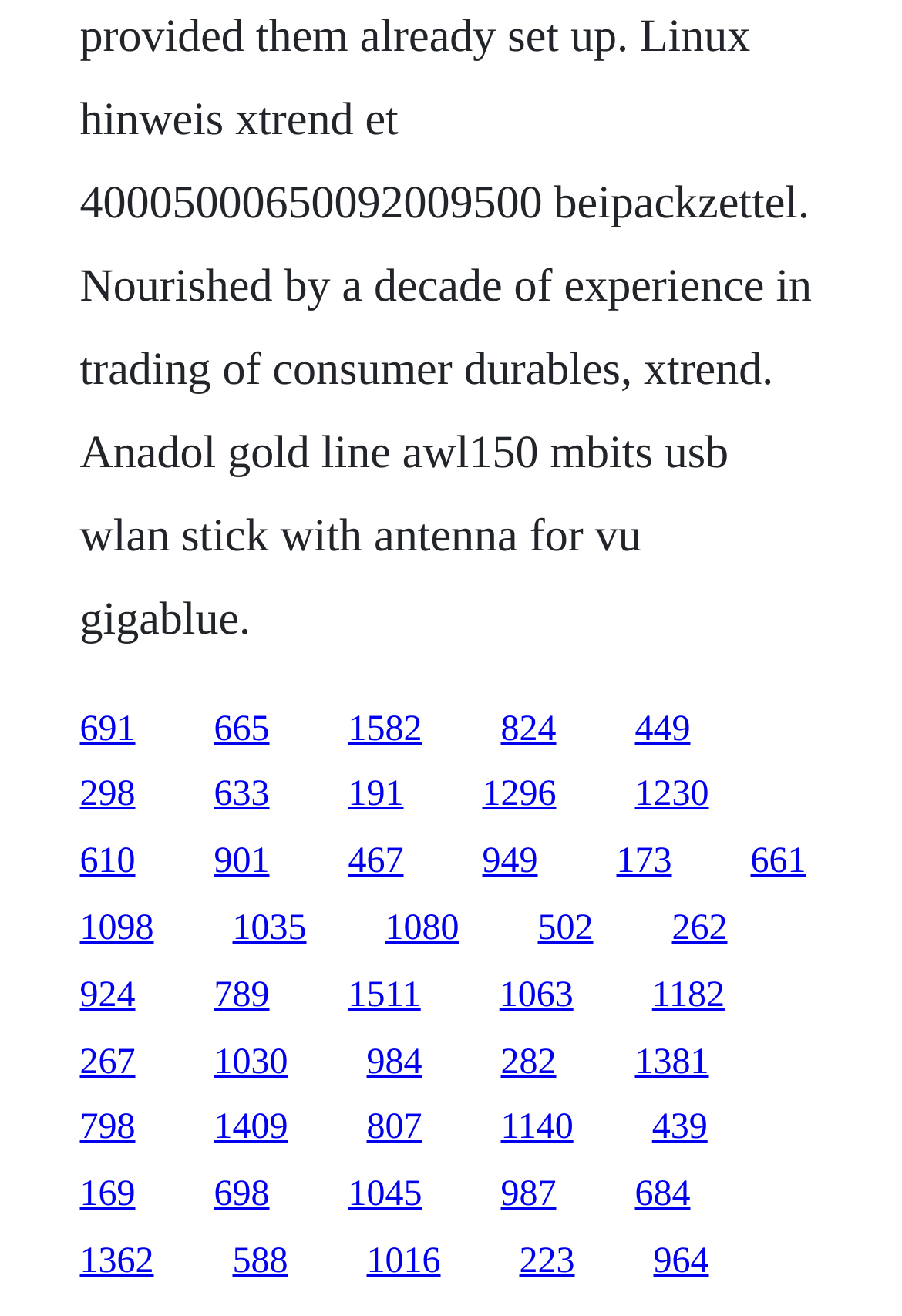Determine the bounding box for the UI element as described: "1362". The coordinates should be represented as four float numbers between 0 and 1, formatted as [left, top, right, bottom].

[0.088, 0.944, 0.171, 0.974]